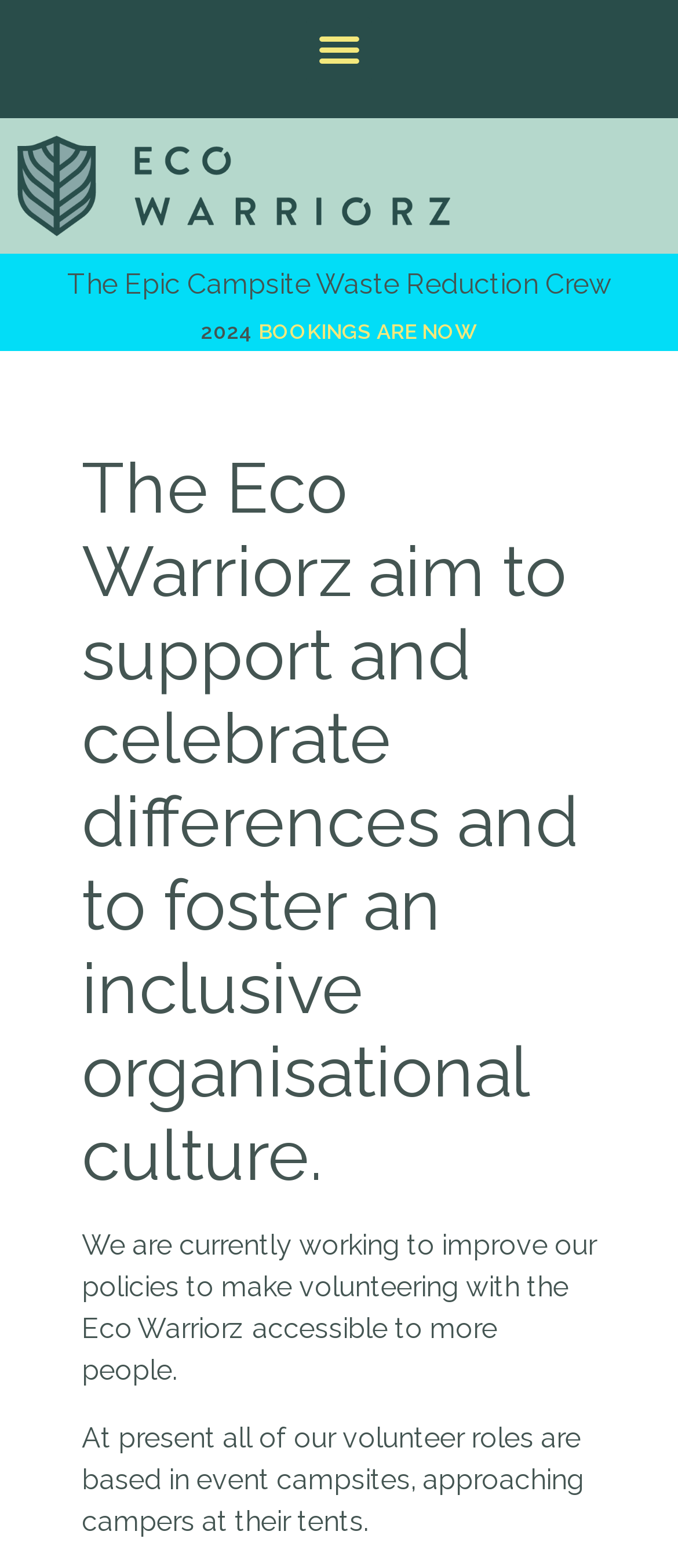What is the primary heading on this webpage?

The Eco Warriorz aim to support and celebrate differences and to foster an inclusive organisational culture.
